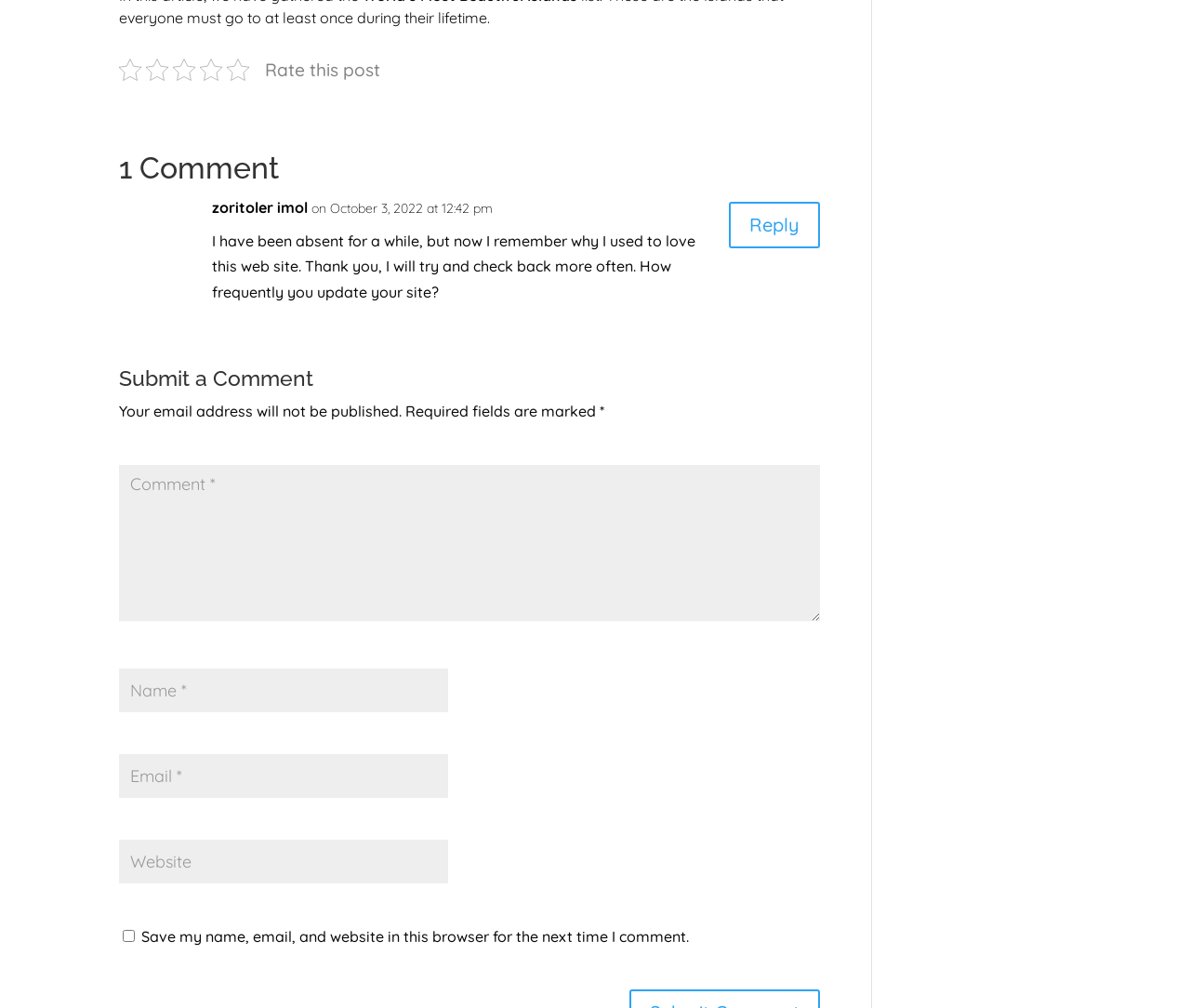Identify the bounding box of the UI element described as follows: "Notebook in a (Virtualbox) Bottle". Provide the coordinates as four float numbers in the range of 0 to 1 [left, top, right, bottom].

None